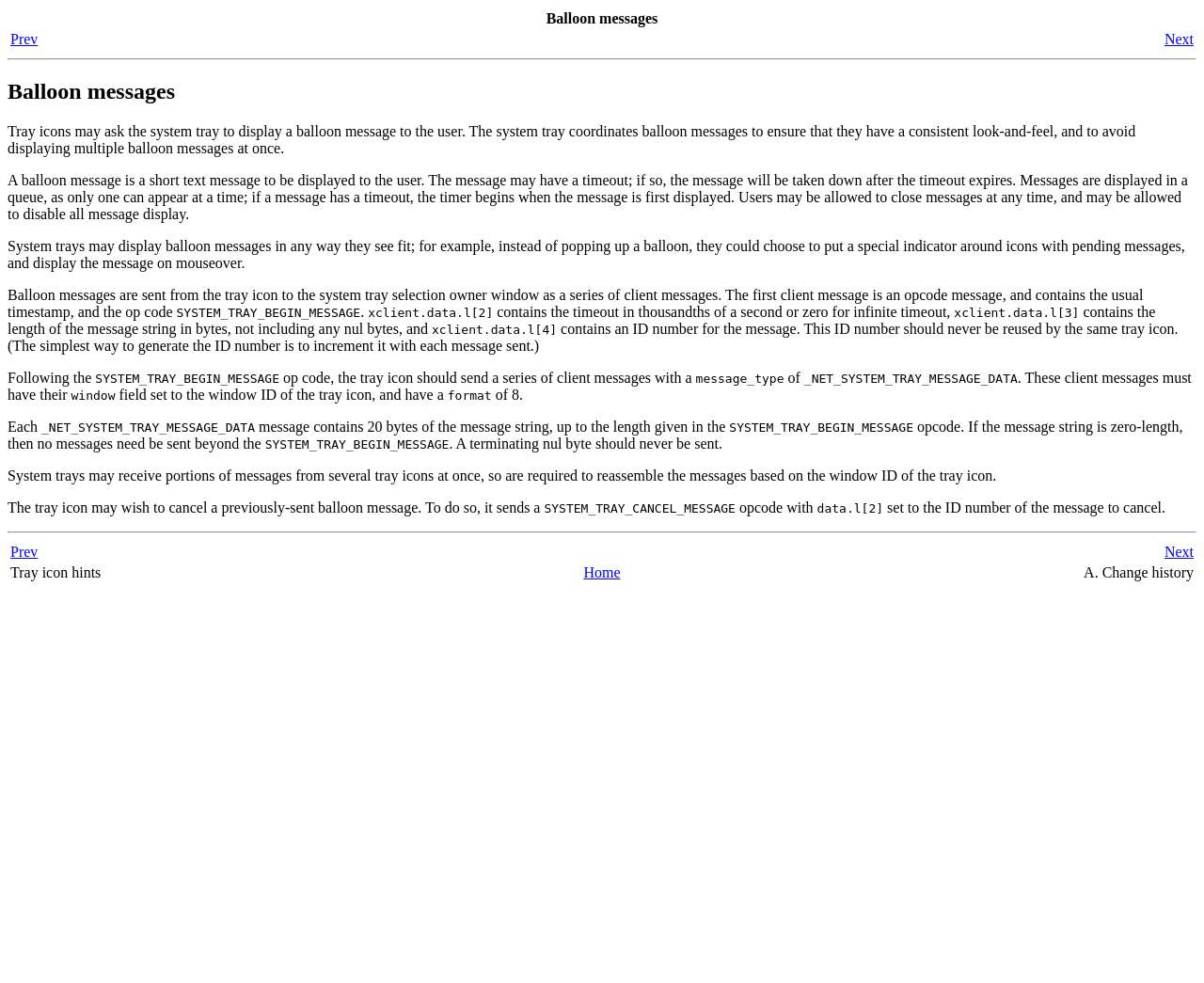Determine the bounding box coordinates (top-left x, top-left y, bottom-right x, bottom-right y) of the UI element described in the following text: Home

[0.485, 0.574, 0.515, 0.59]